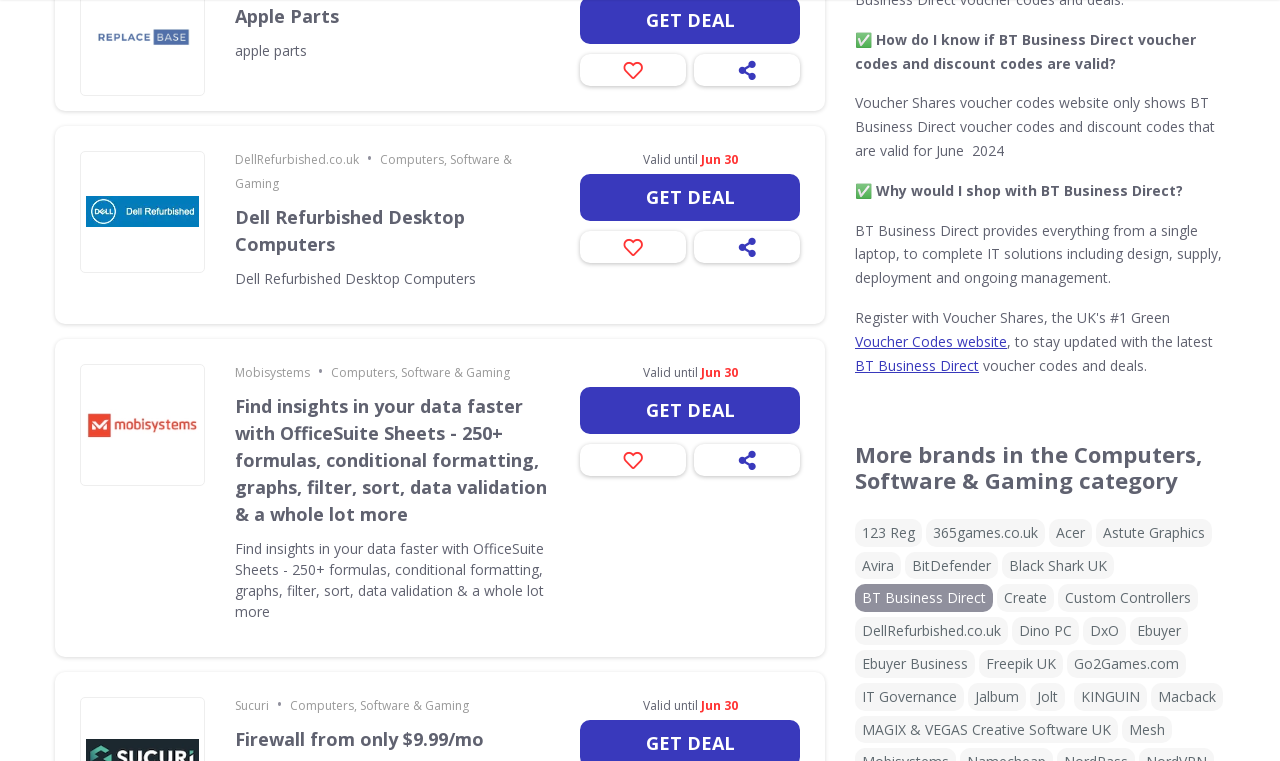Determine the bounding box coordinates of the clickable region to carry out the instruction: "Click on the 'Apple Parts' link".

[0.184, 0.003, 0.43, 0.039]